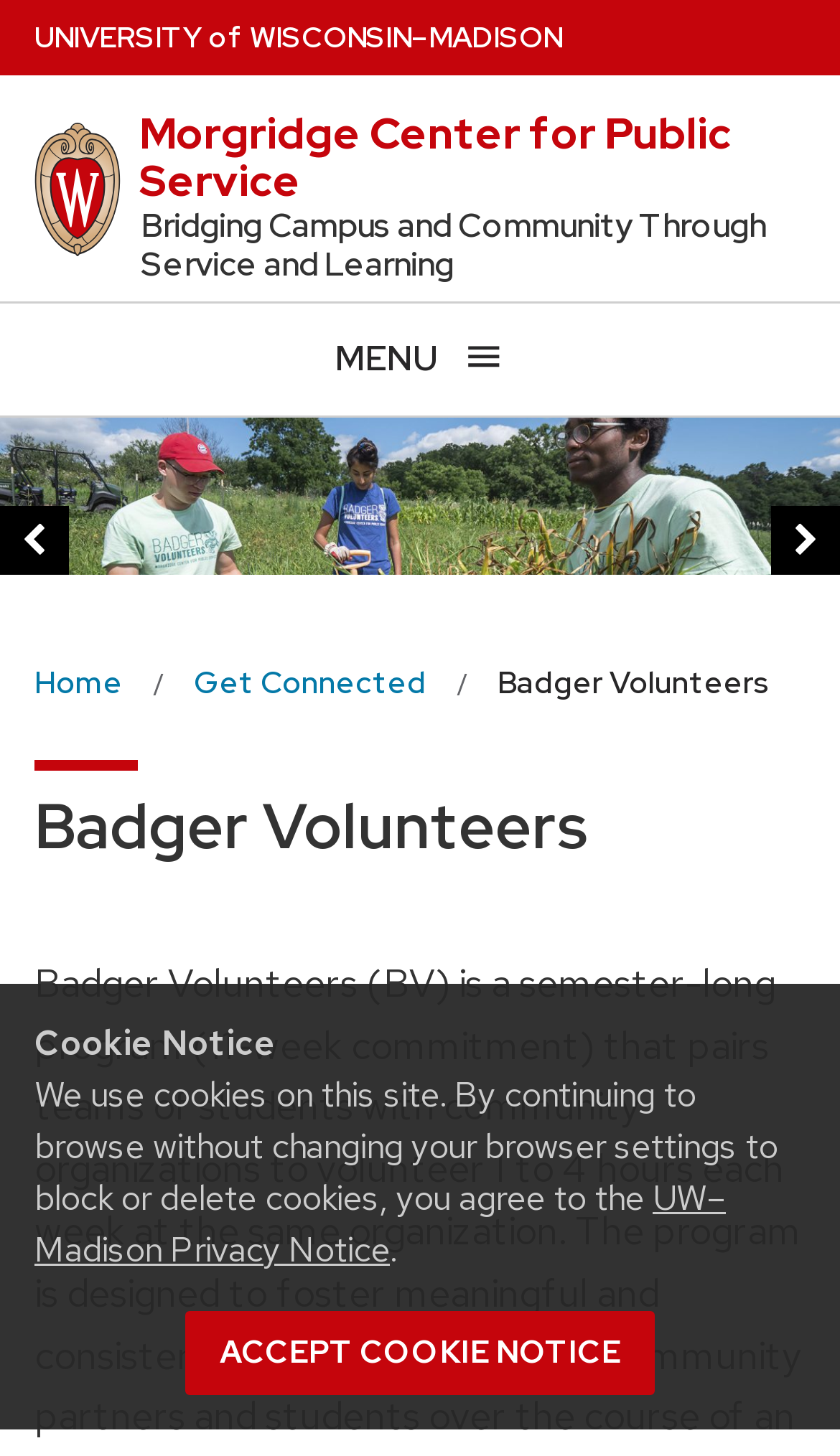Refer to the image and offer a detailed explanation in response to the question: What is the purpose of the carousel?

I inferred the purpose of the carousel by reading the static text above it, which says 'This is a carousel of images and links. Use the next and previous buttons to navigate'. This suggests that the carousel is meant to be interacted with to view different images and links.